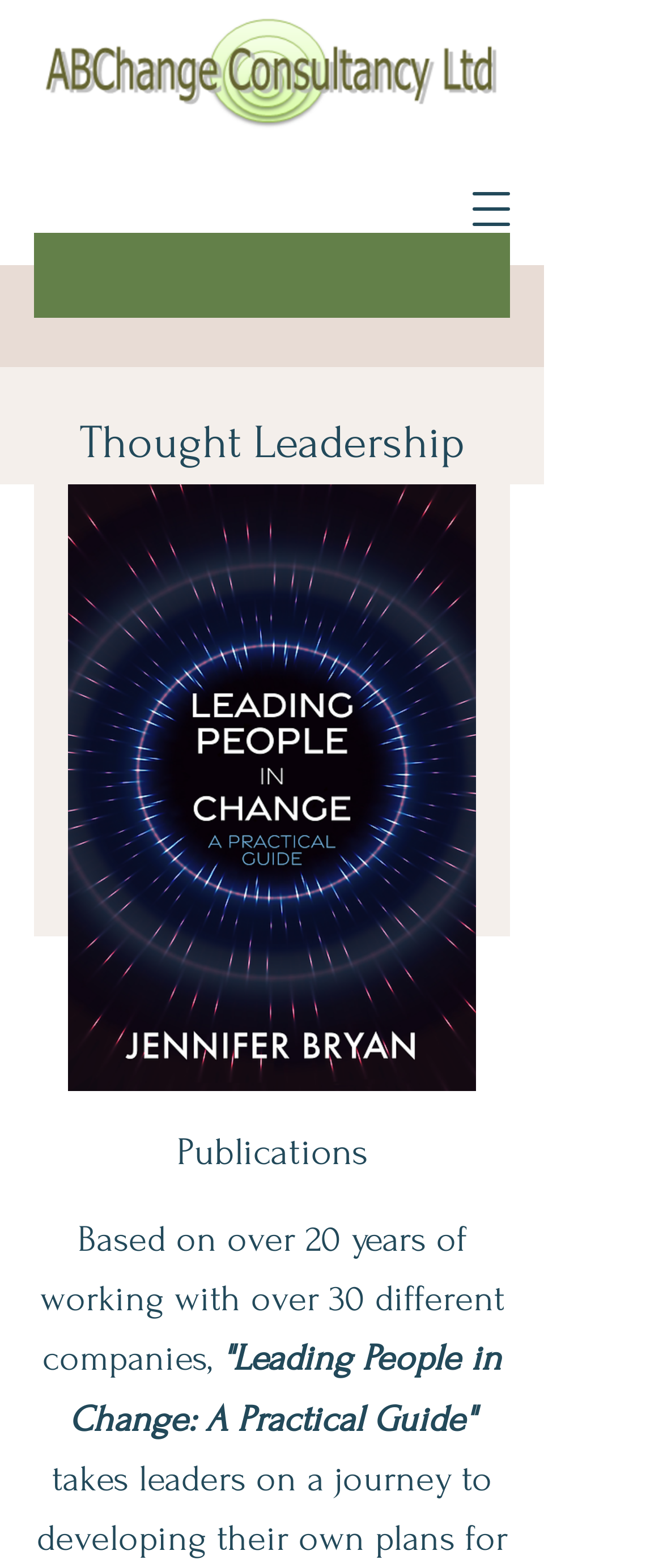What is the main theme of the webpage?
Based on the visual information, provide a detailed and comprehensive answer.

I concluded this answer by looking at the heading 'Thought Leadership' which is prominently displayed at the top of the page, and the overall structure of the webpage which suggests that it is focused on thought leadership.